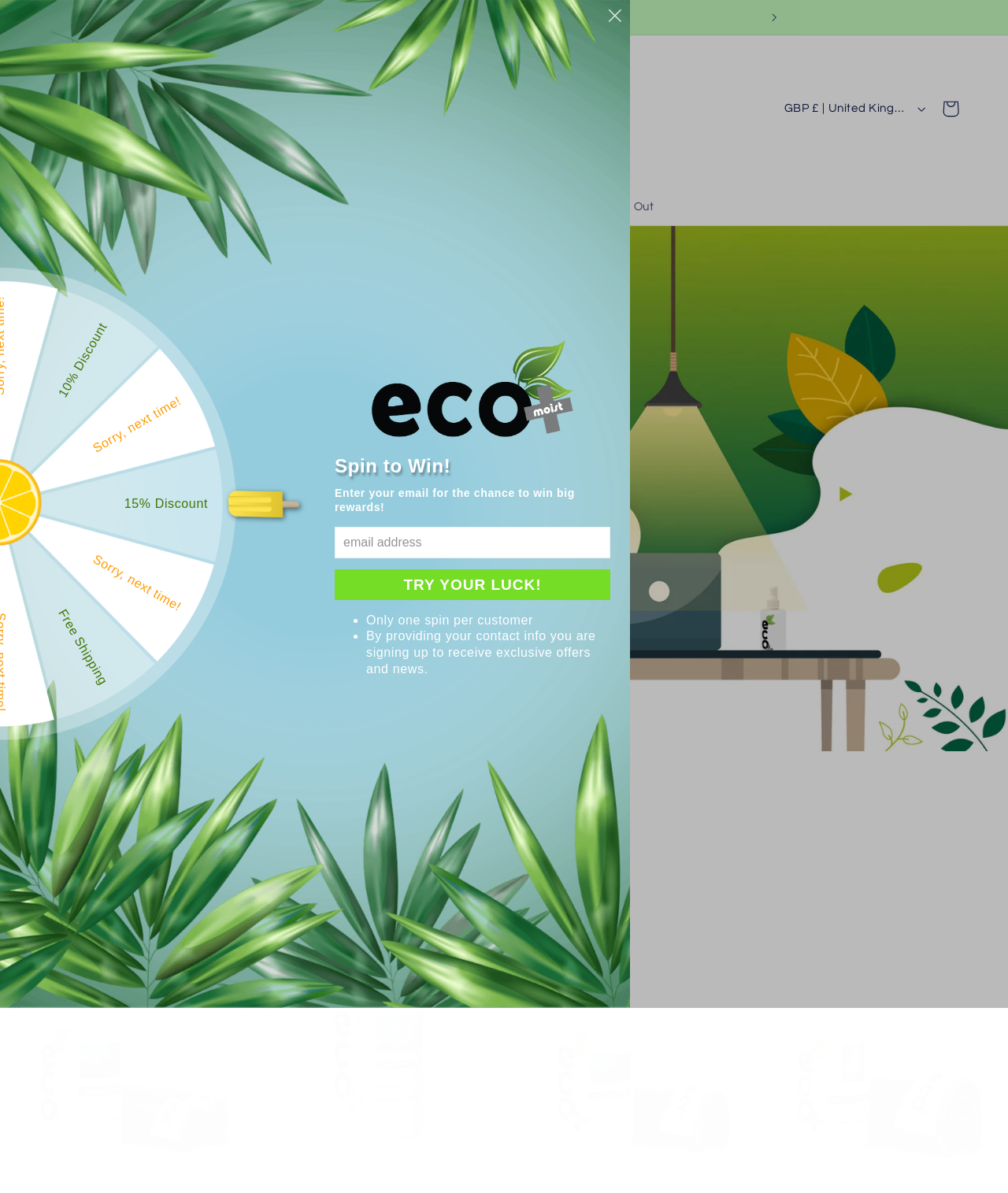Locate the bounding box coordinates of the area you need to click to fulfill this instruction: 'Enter email for a chance to win'. The coordinates must be in the form of four float numbers ranging from 0 to 1: [left, top, right, bottom].

[0.332, 0.441, 0.605, 0.468]